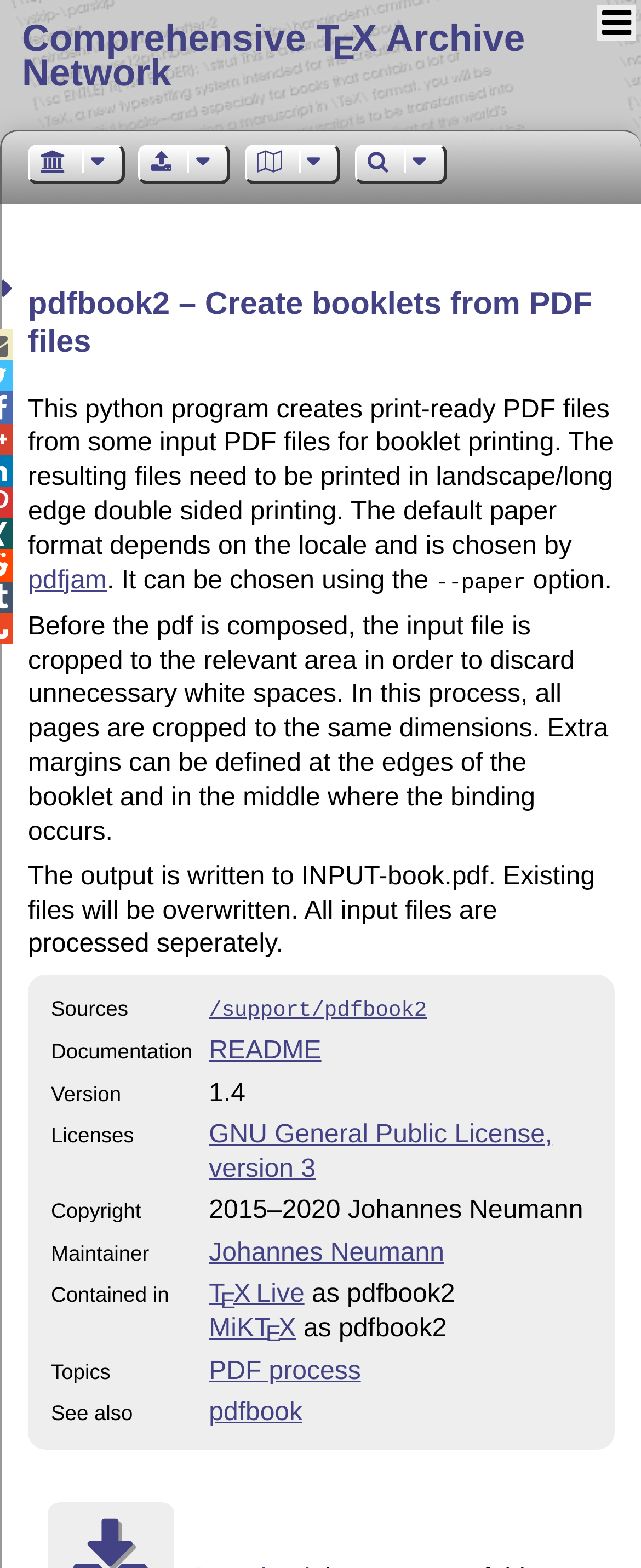Identify the bounding box coordinates for the element you need to click to achieve the following task: "Click on pdfjam". Provide the bounding box coordinates as four float numbers between 0 and 1, in the form [left, top, right, bottom].

[0.044, 0.361, 0.167, 0.379]